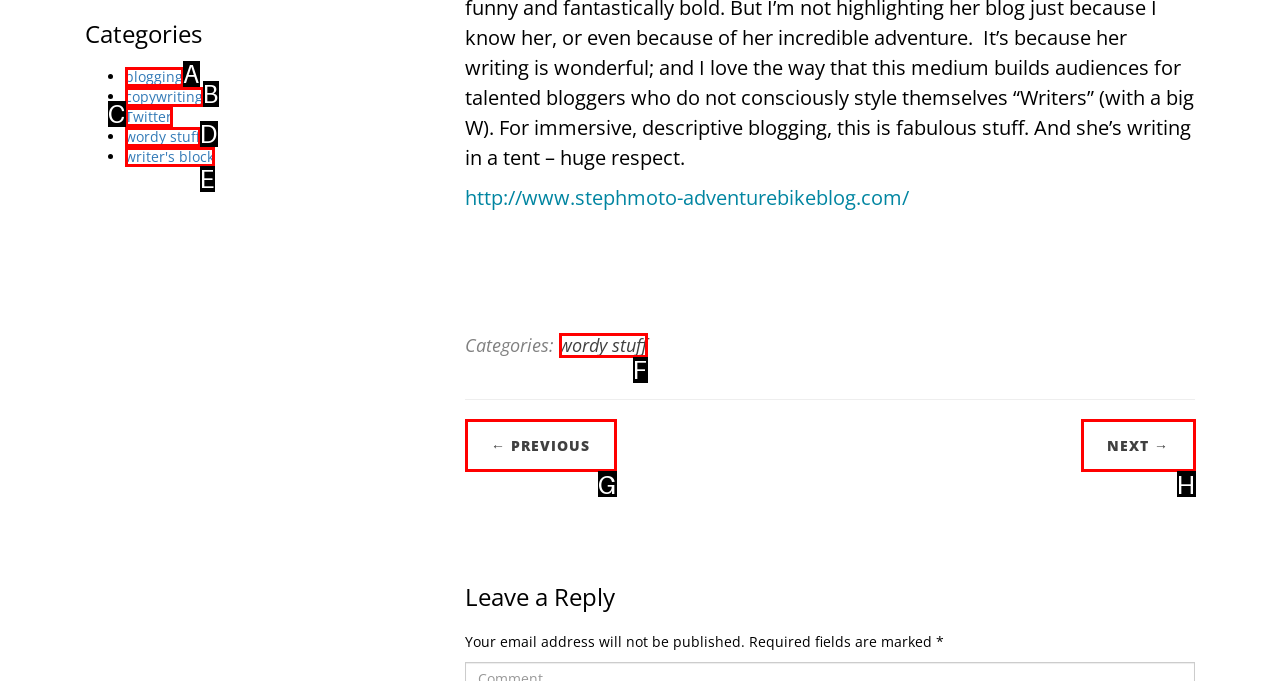Which UI element matches this description: writer's block?
Reply with the letter of the correct option directly.

E